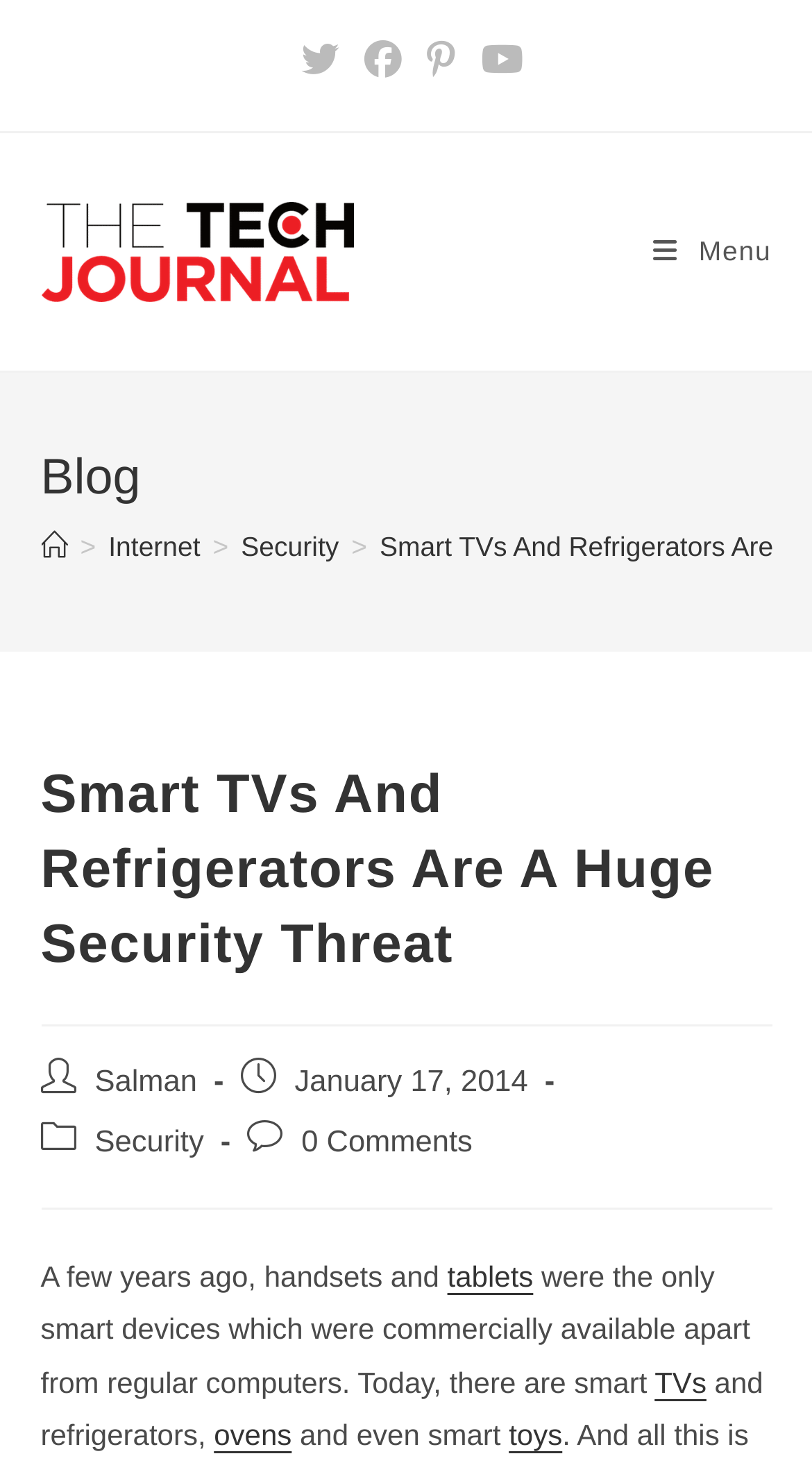Find the bounding box coordinates of the clickable area that will achieve the following instruction: "Learn more about smart TVs".

[0.806, 0.927, 0.87, 0.95]